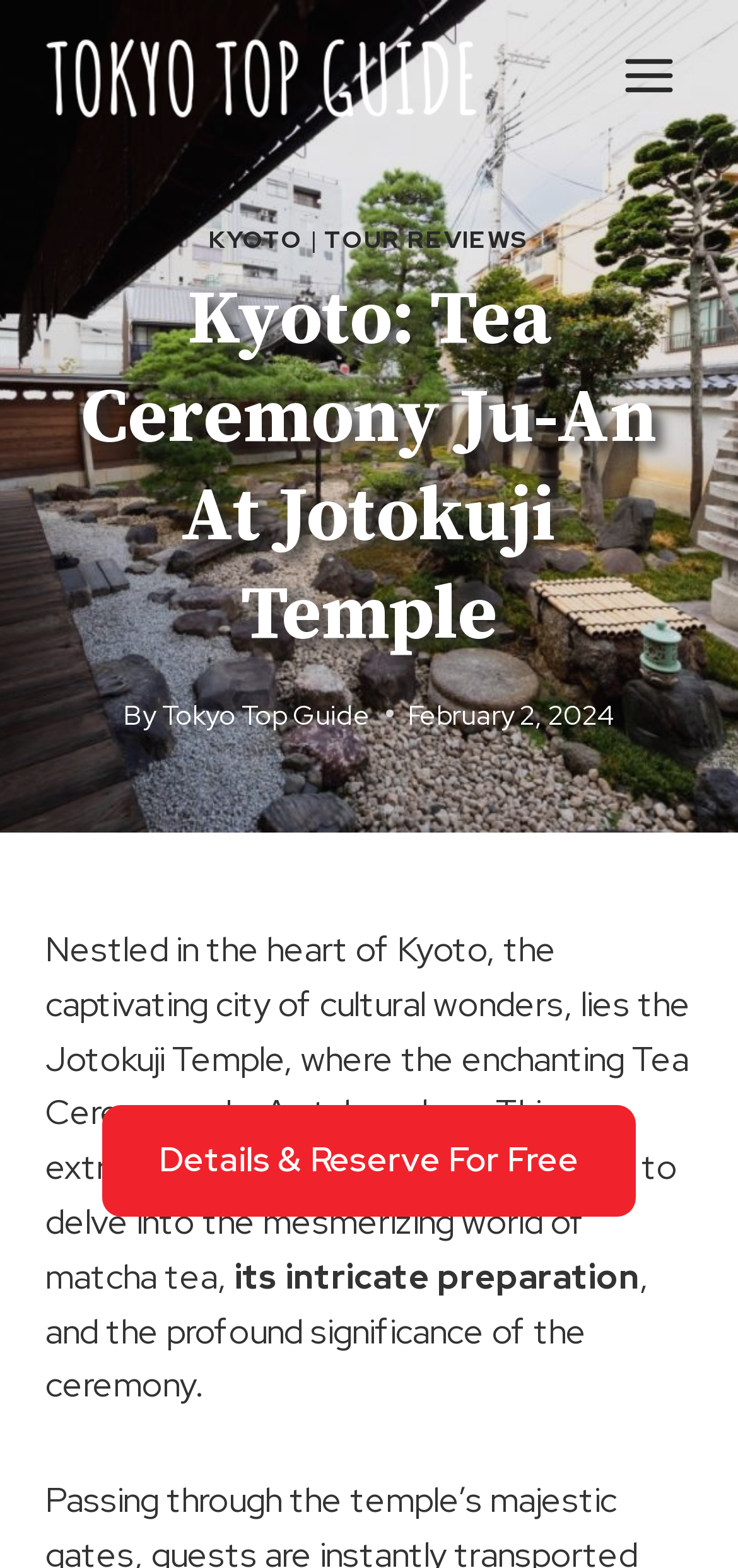Given the element description: "Tokyo Top Guide", predict the bounding box coordinates of this UI element. The coordinates must be four float numbers between 0 and 1, given as [left, top, right, bottom].

[0.219, 0.444, 0.502, 0.467]